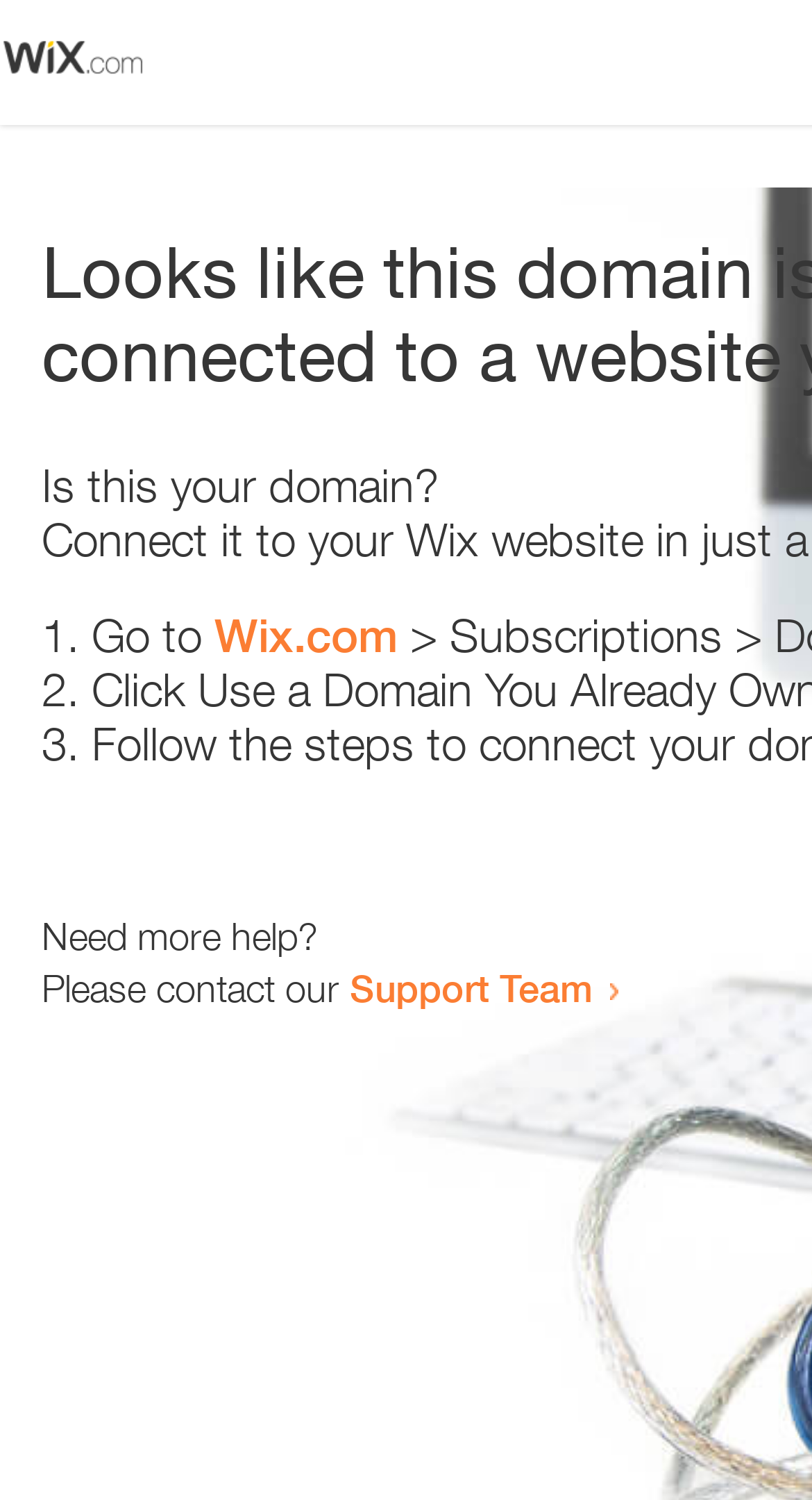What is the first step to resolve the error?
Please look at the screenshot and answer using one word or phrase.

Go to Wix.com